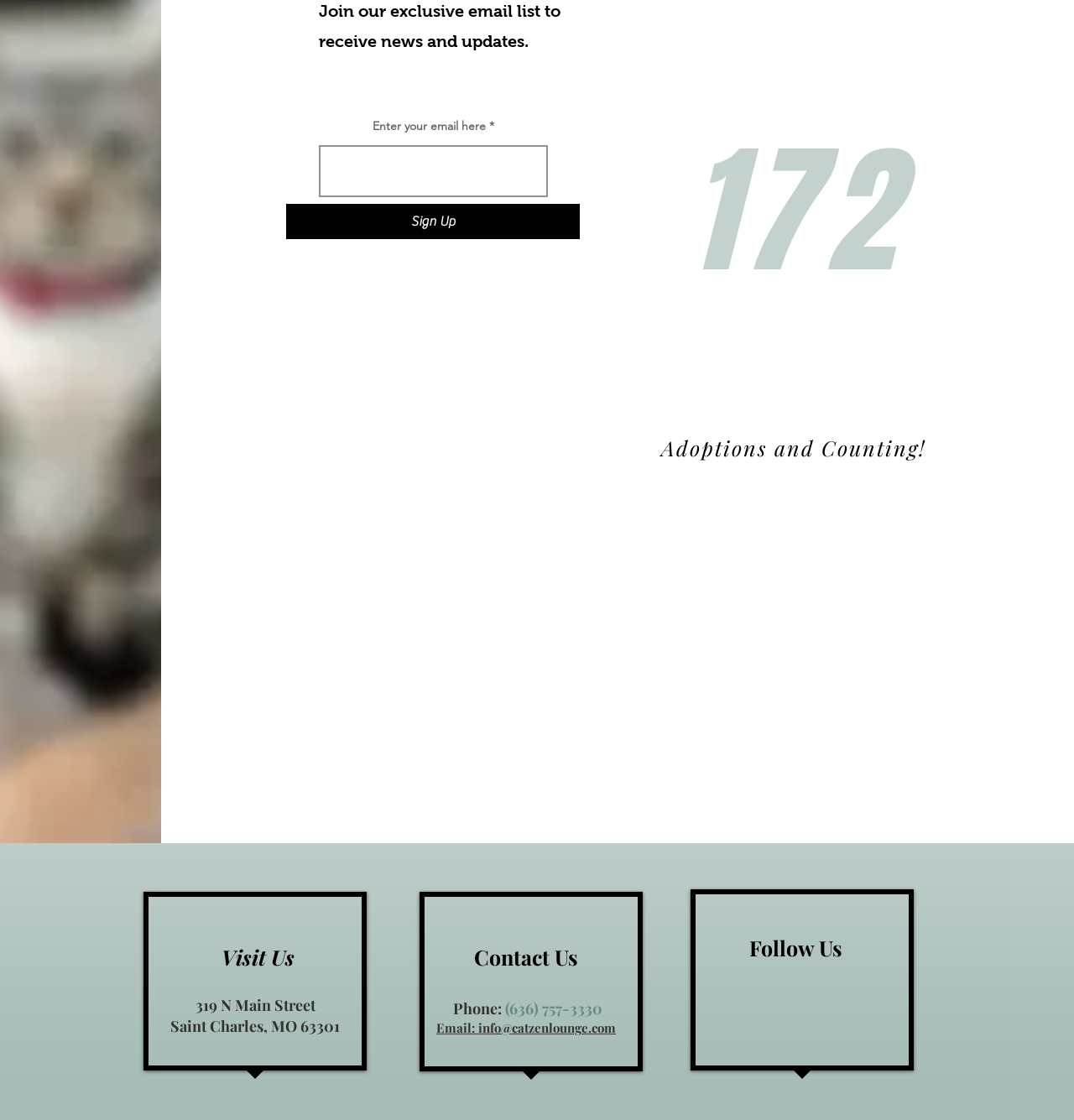Answer the question using only a single word or phrase: 
What social media platforms can I follow the Catzen Lounge on?

Instagram, Facebook, TikTok